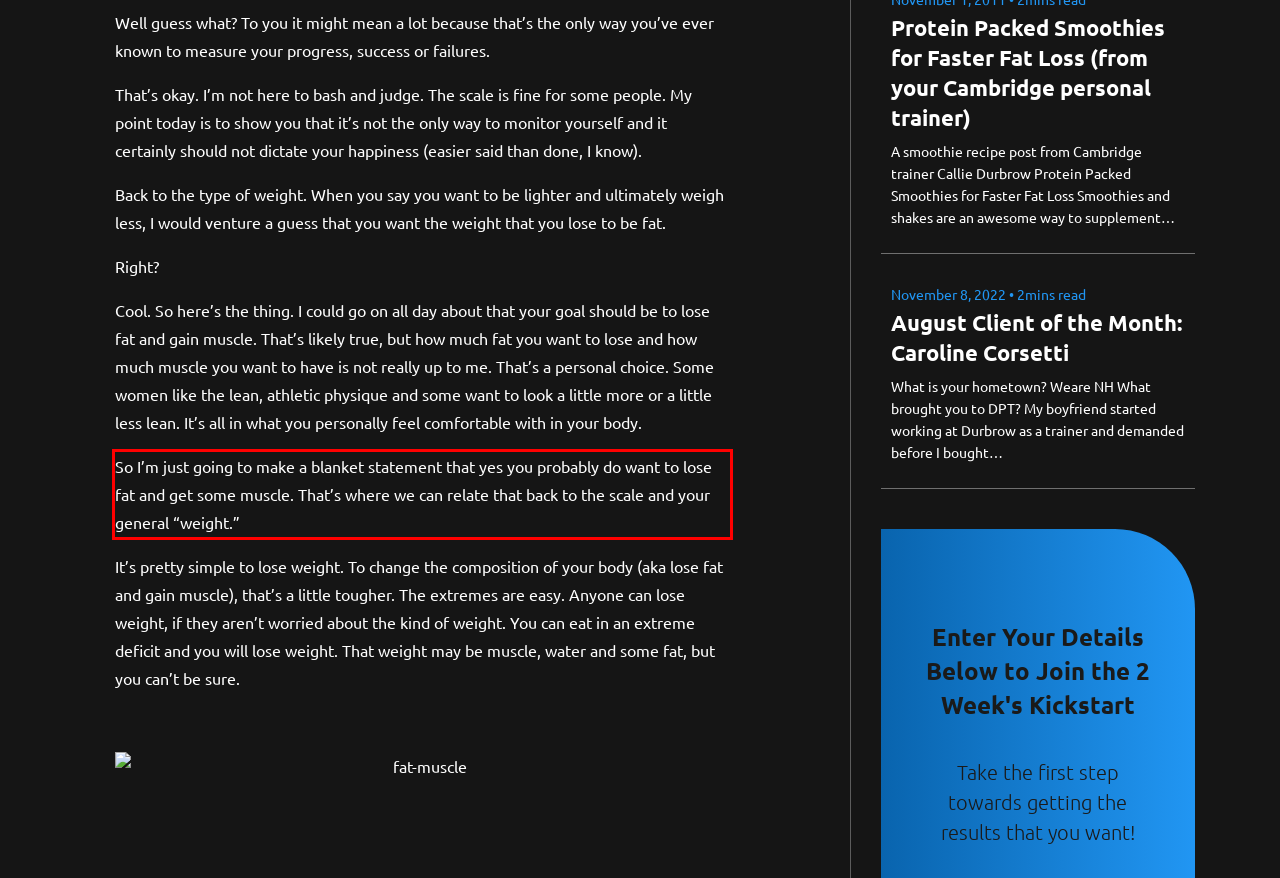Look at the webpage screenshot and recognize the text inside the red bounding box.

So I’m just going to make a blanket statement that yes you probably do want to lose fat and get some muscle. That’s where we can relate that back to the scale and your general “weight.”